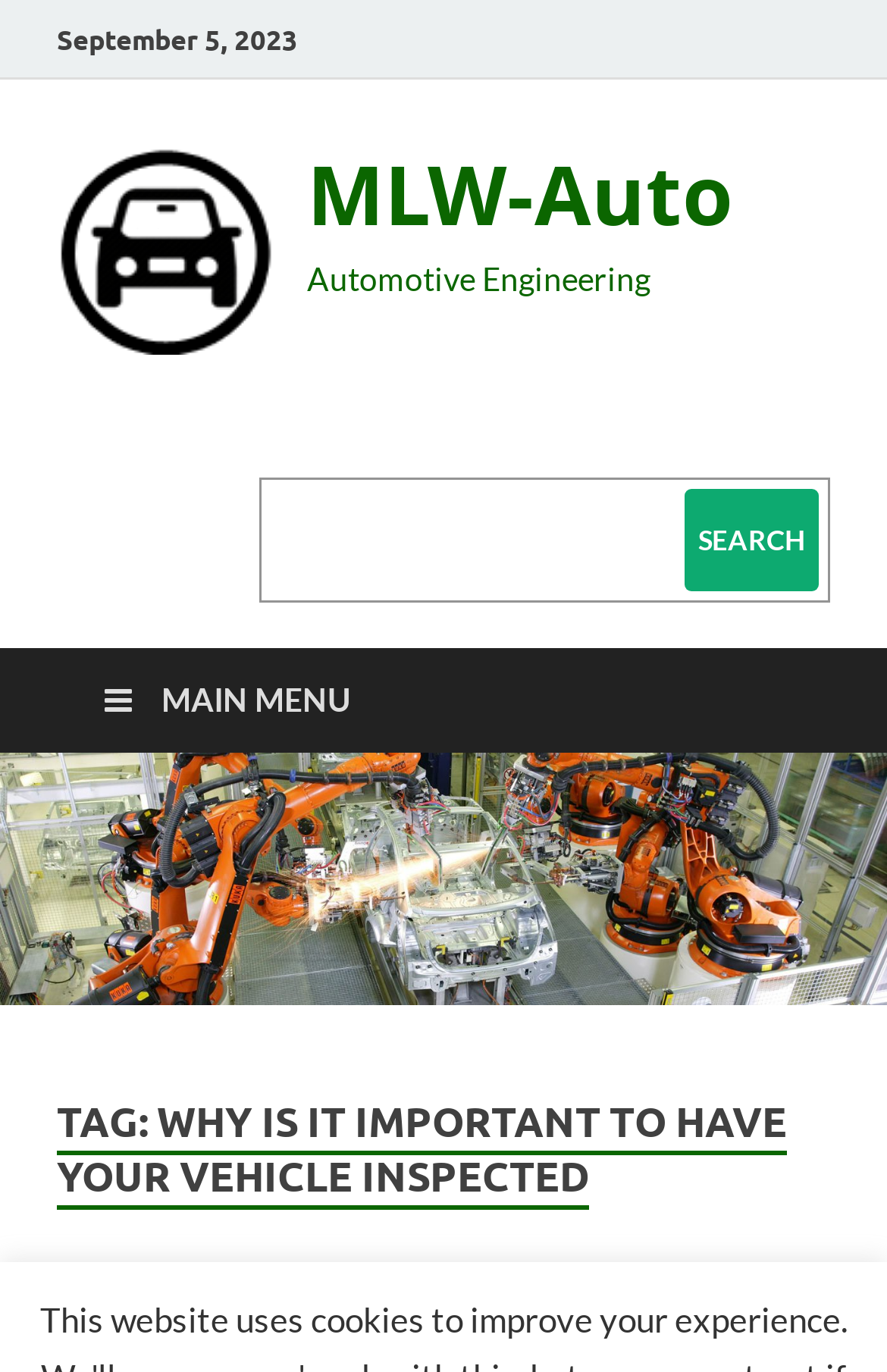Respond to the question below with a concise word or phrase:
What is the category of the article?

Automotive Engineering